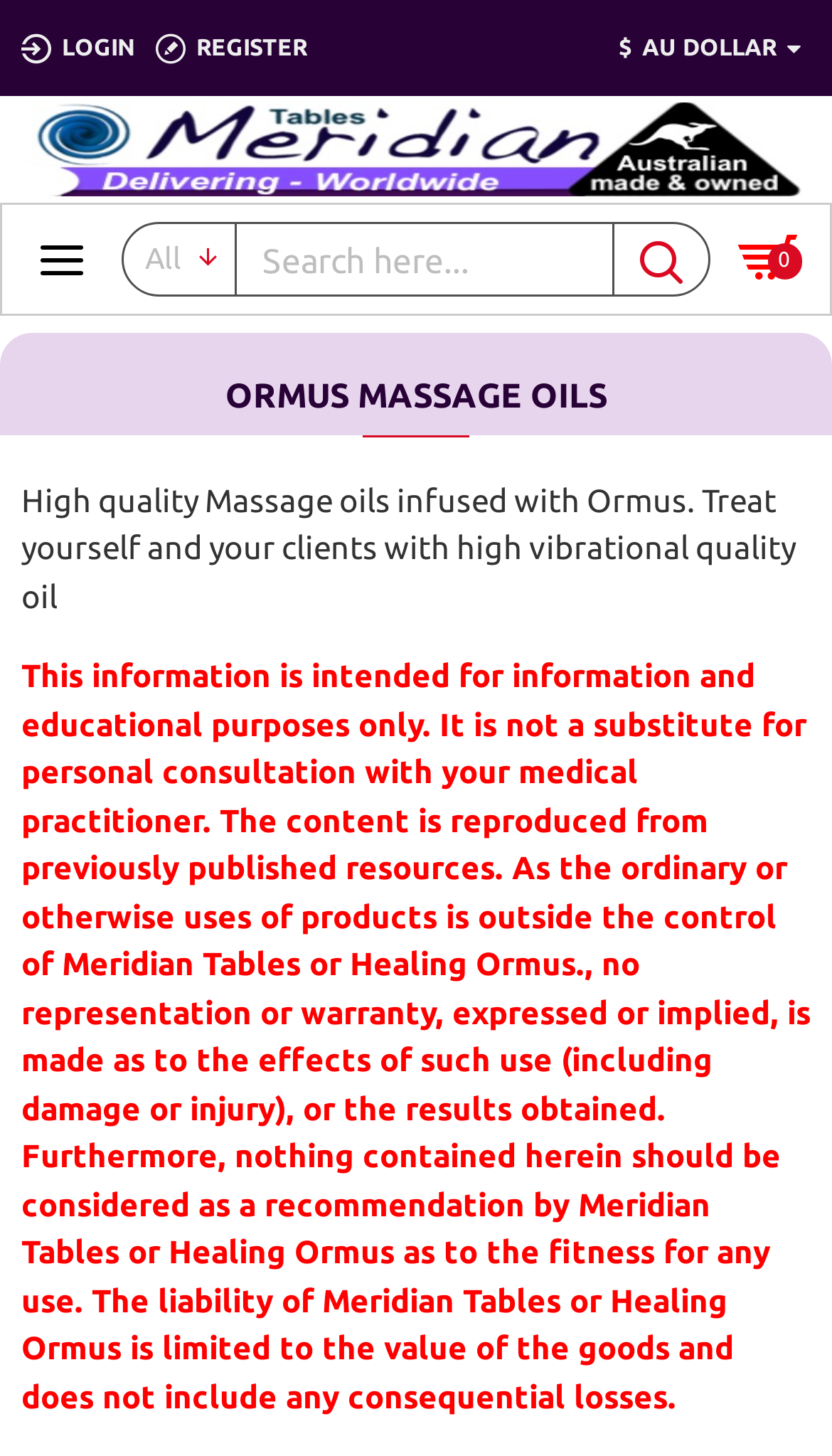Please locate and generate the primary heading on this webpage.

ORMUS MASSAGE OILS